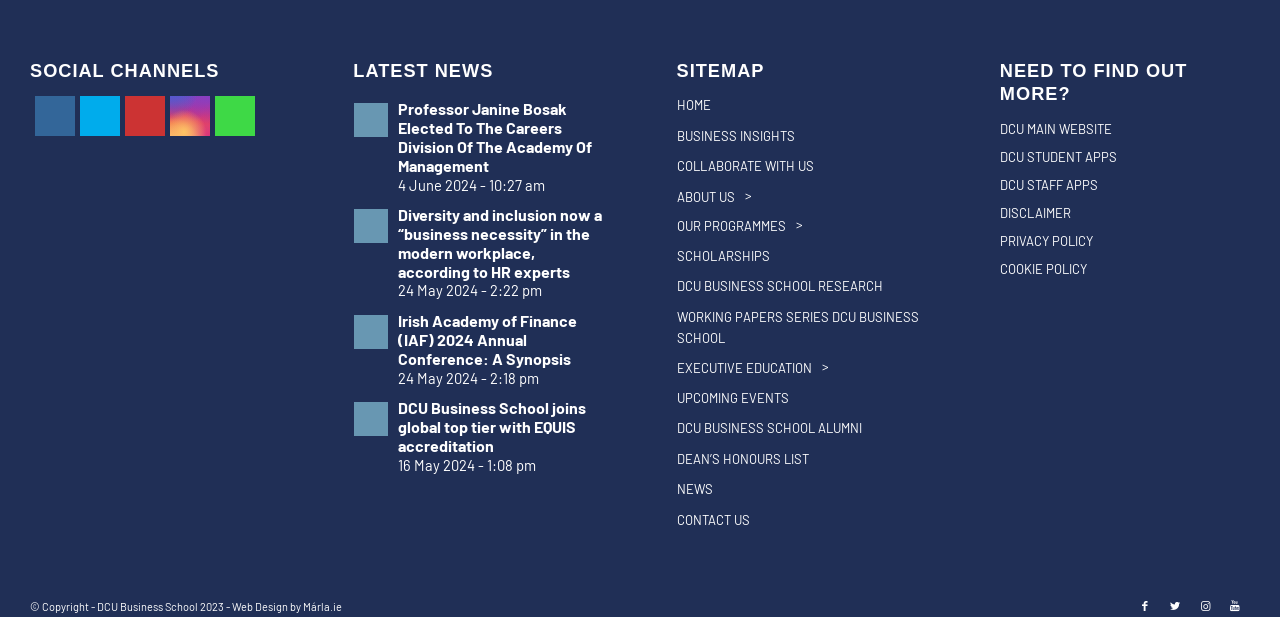Determine the bounding box coordinates of the clickable area required to perform the following instruction: "Read latest news about Professor Janine Bosak". The coordinates should be represented as four float numbers between 0 and 1: [left, top, right, bottom].

[0.276, 0.16, 0.471, 0.315]